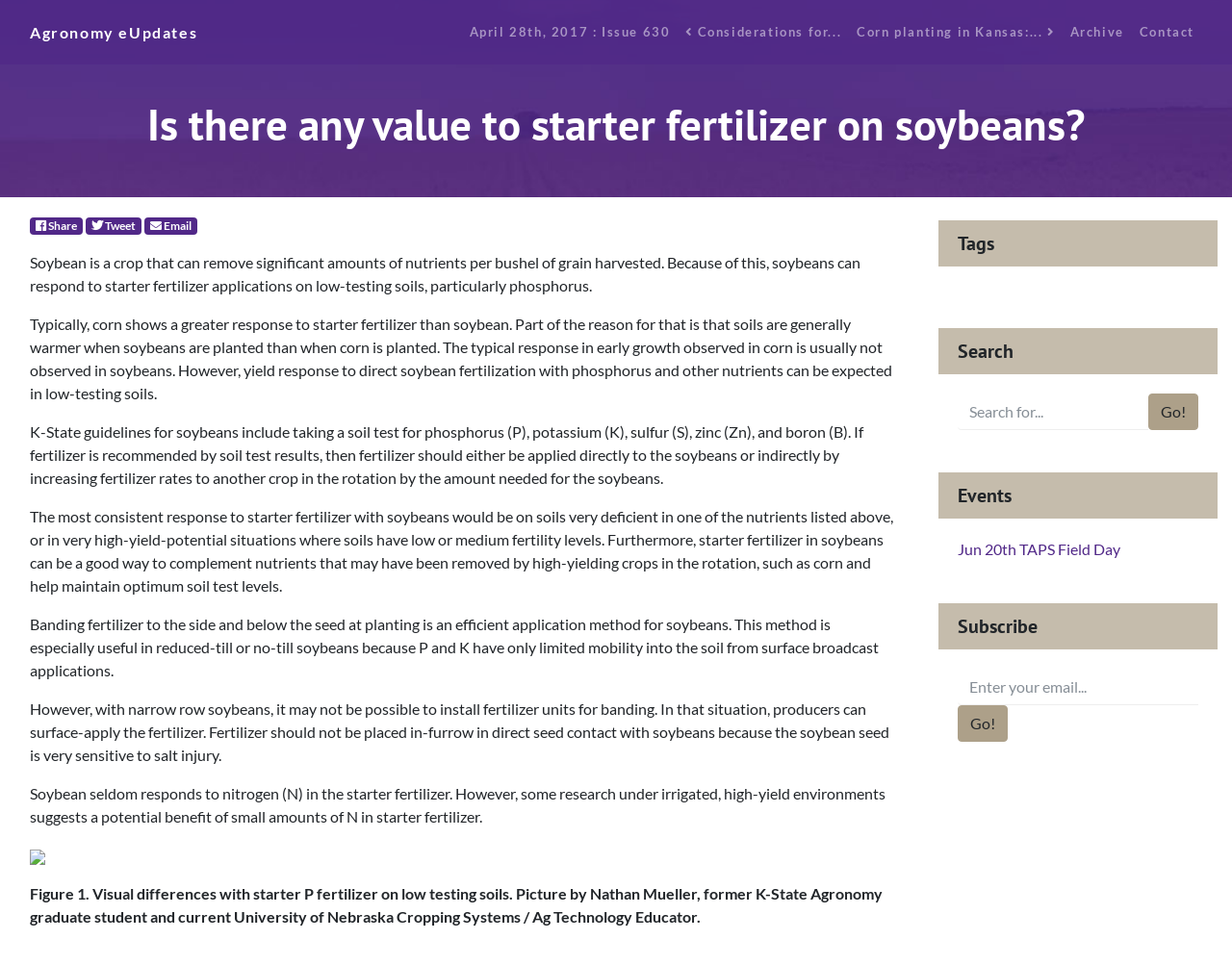Provide a brief response to the question using a single word or phrase: 
What is the recommended method of fertilizer application for soybeans?

Banding fertilizer